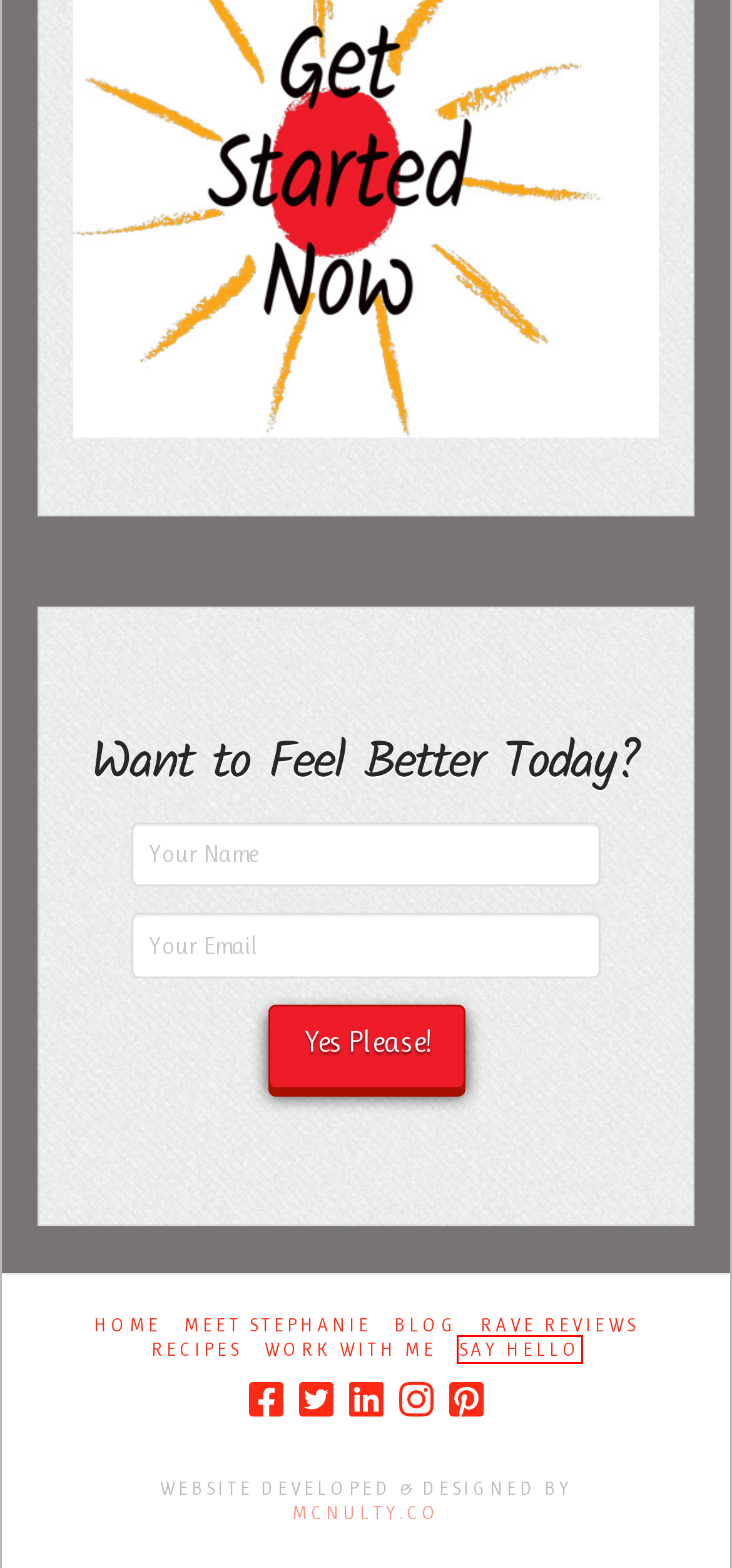Examine the webpage screenshot and identify the UI element enclosed in the red bounding box. Pick the webpage description that most accurately matches the new webpage after clicking the selected element. Here are the candidates:
A. Recipes - The Healthy Soul
B. Rave Reviews - The Healthy Soul
C. Work With Me - The Healthy Soul
D. Meet Stephanie - The Healthy Soul
E. Home - The Healthy Soul
F. Blog - The Healthy Soul
G. Say Hello - The Healthy Soul
H. McNulty.co - Expert Website Development

G